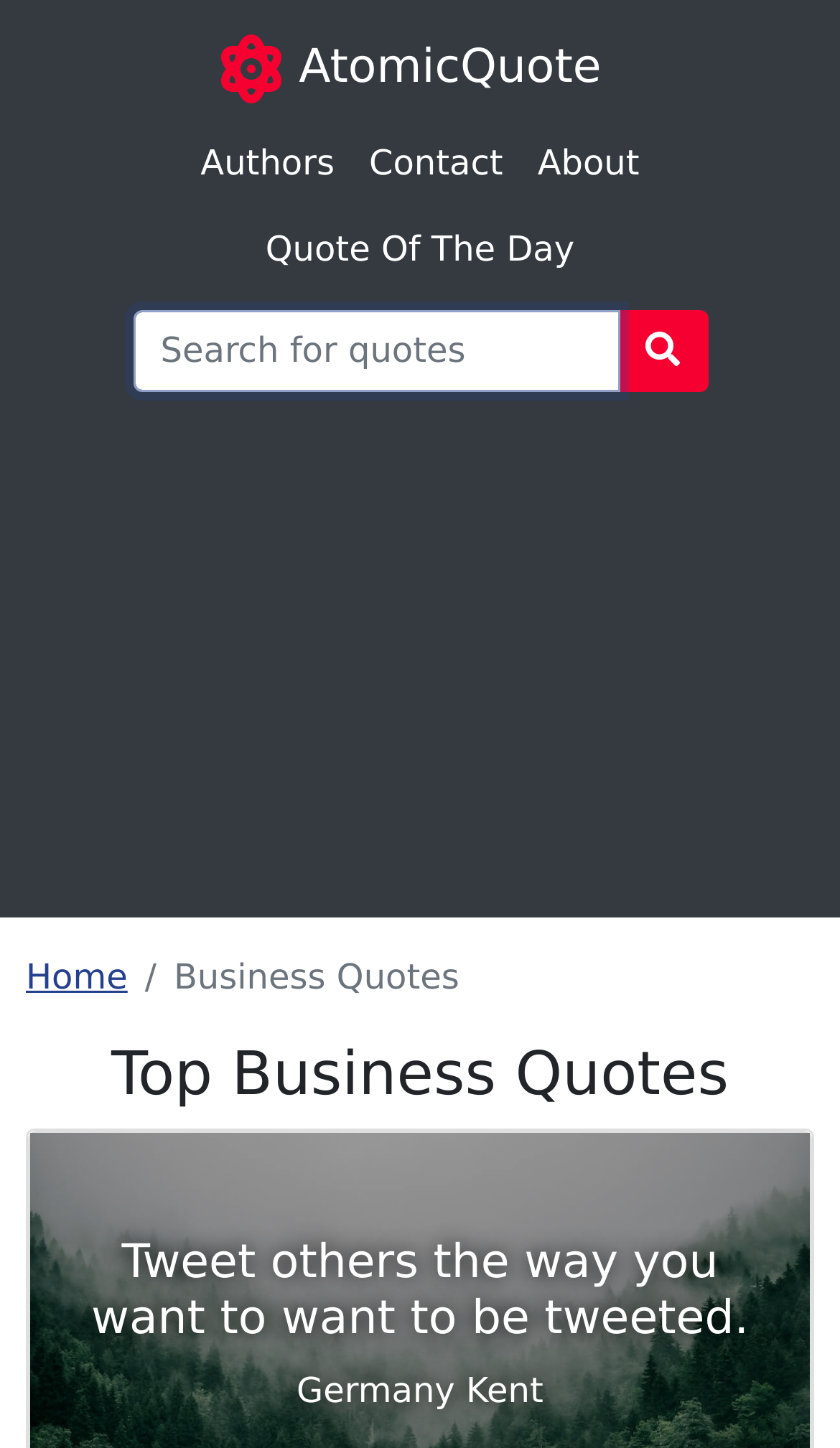Please determine the bounding box of the UI element that matches this description: aria-label="Advertisement" name="aswift_1" title="Advertisement". The coordinates should be given as (top-left x, top-left y, bottom-right x, bottom-right y), with all values between 0 and 1.

[0.0, 0.286, 1.0, 0.595]